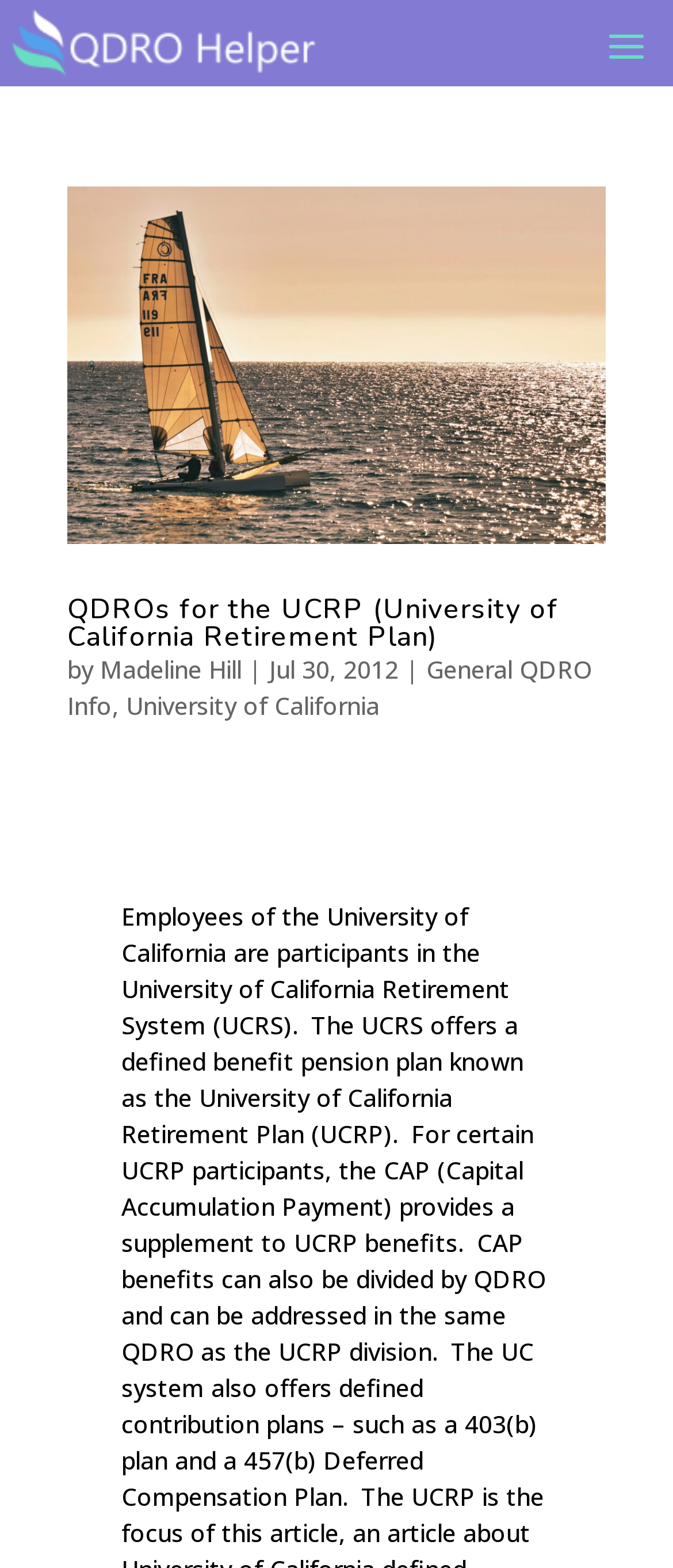Locate the UI element that matches the description Madeline Hill in the webpage screenshot. Return the bounding box coordinates in the format (top-left x, top-left y, bottom-right x, bottom-right y), with values ranging from 0 to 1.

[0.149, 0.416, 0.359, 0.437]